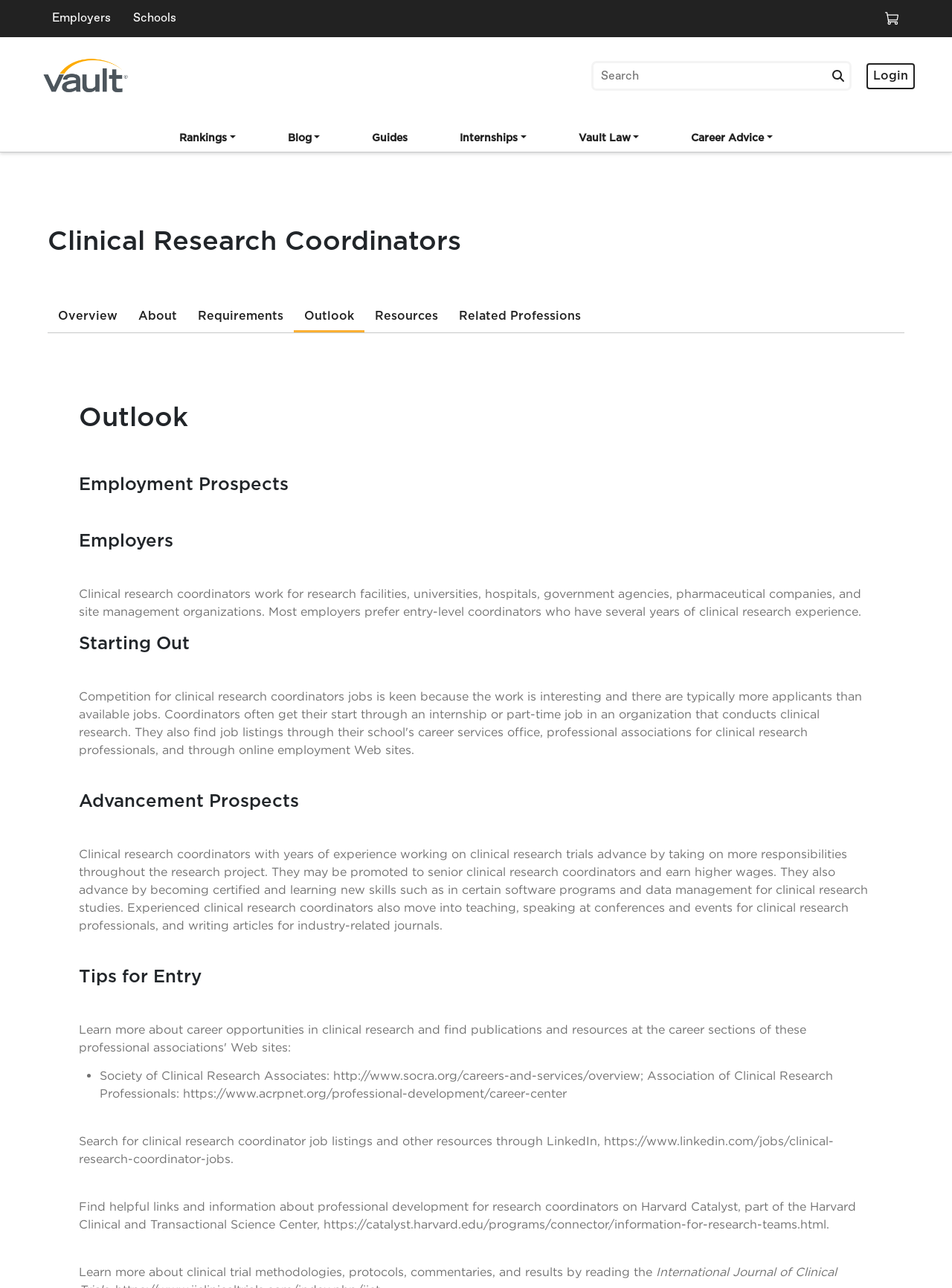Find and provide the bounding box coordinates for the UI element described here: "Related Professions". The coordinates should be given as four float numbers between 0 and 1: [left, top, right, bottom].

[0.482, 0.239, 0.61, 0.253]